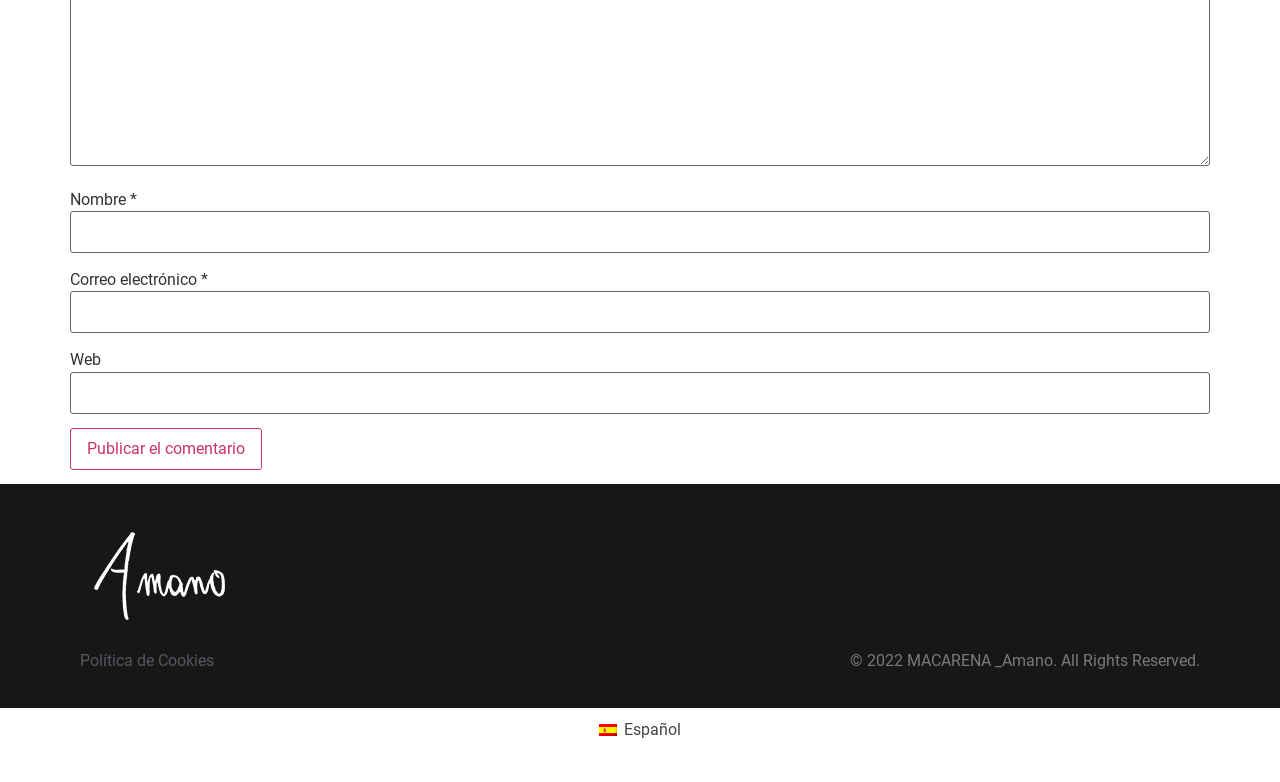Locate the bounding box coordinates of the element's region that should be clicked to carry out the following instruction: "Switch to Spanish". The coordinates need to be four float numbers between 0 and 1, i.e., [left, top, right, bottom].

[0.46, 0.915, 0.54, 0.951]